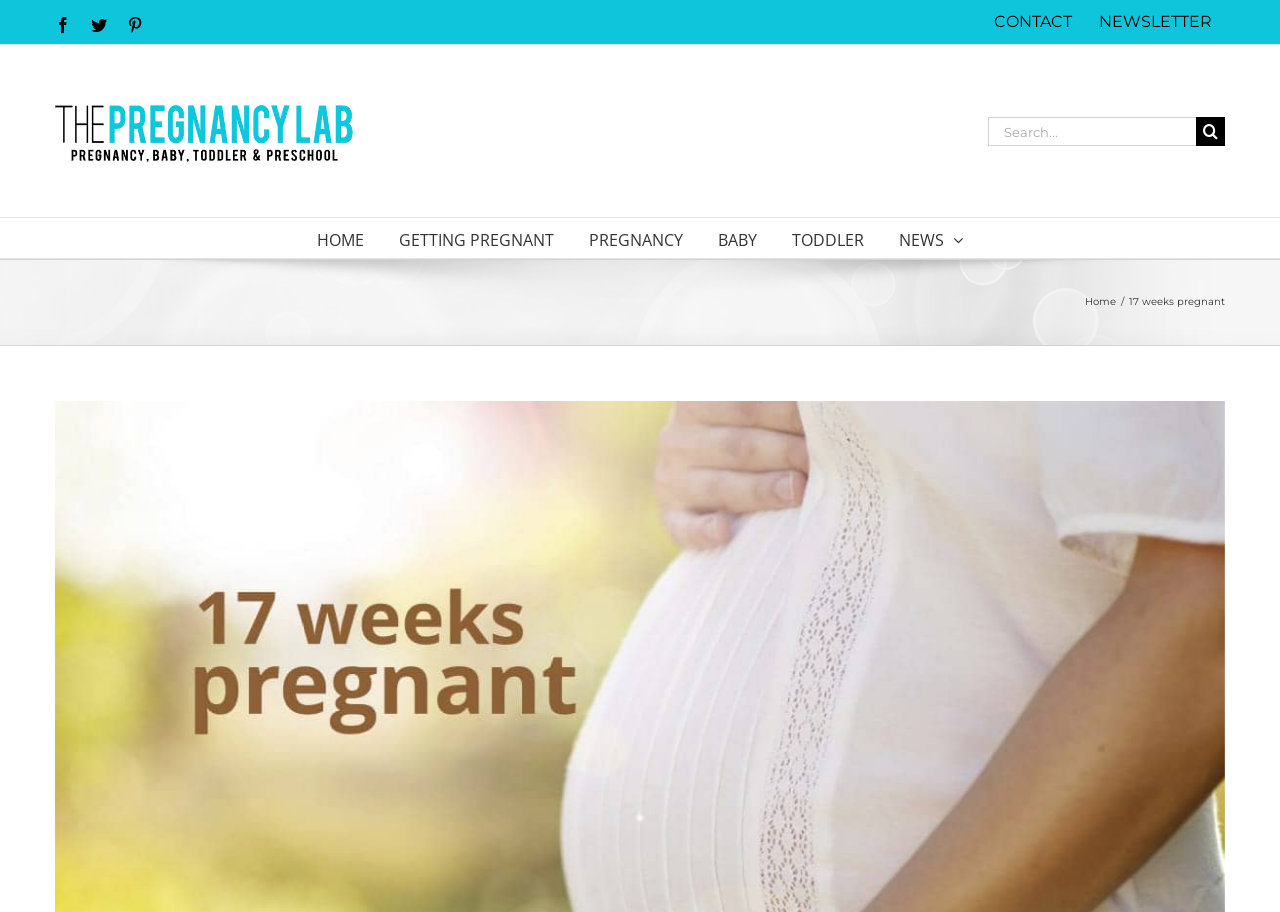Please study the image and answer the question comprehensively:
How many main menu items are there?

The main menu is located below the page title bar, and it consists of five links: 'HOME', 'GETTING PREGNANT', 'PREGNANCY', 'BABY', and 'TODDLER'. These links are likely to be the main categories of the website.